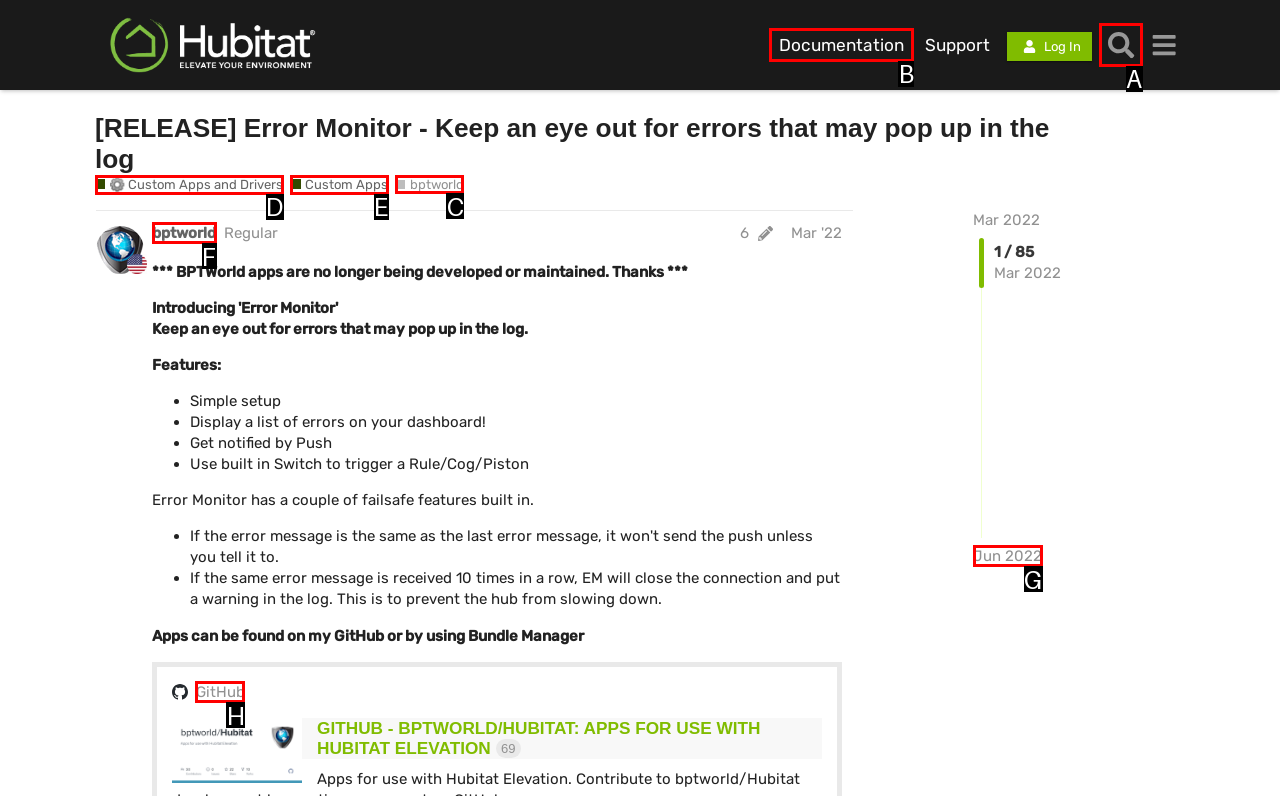Identify the HTML element to select in order to accomplish the following task: Go to Documentation
Reply with the letter of the chosen option from the given choices directly.

B